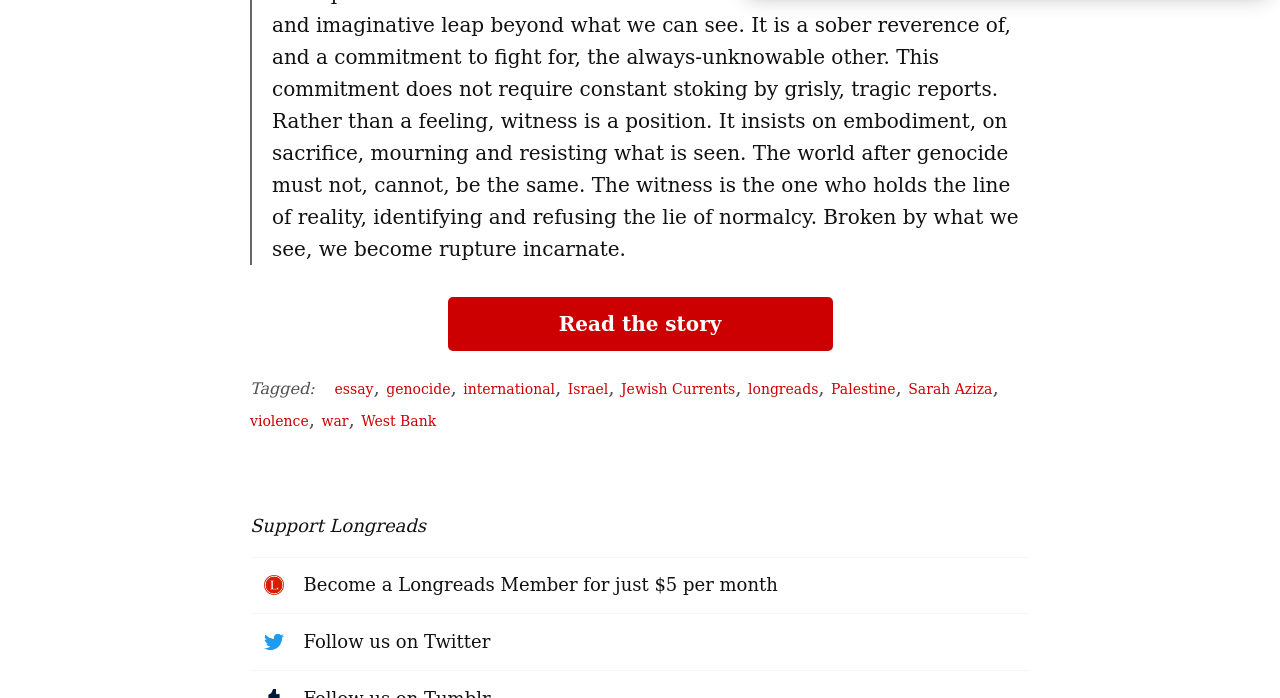Respond to the question with just a single word or phrase: 
How many links are there in the footer?

11